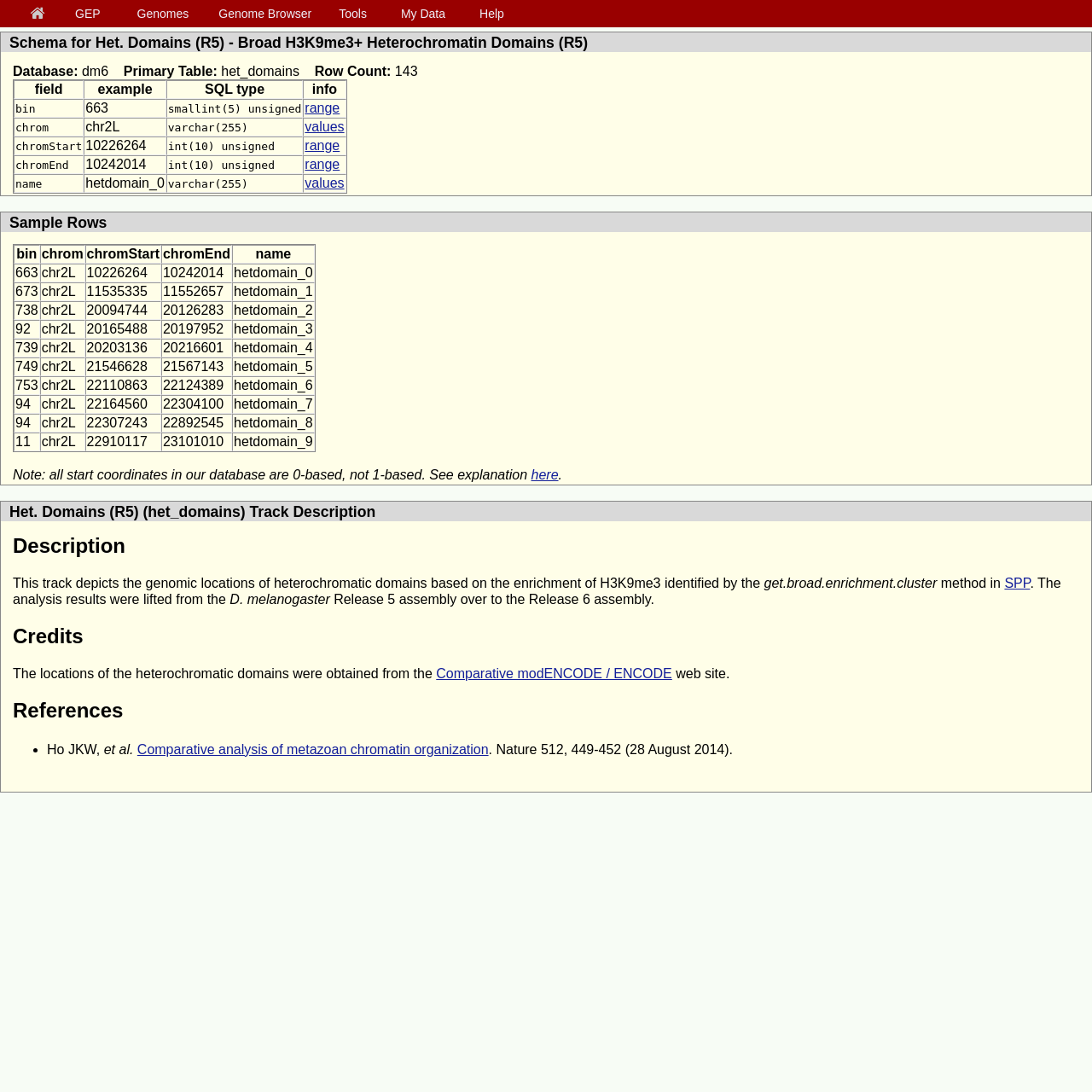Select the bounding box coordinates of the element I need to click to carry out the following instruction: "Click on values".

[0.279, 0.109, 0.315, 0.123]